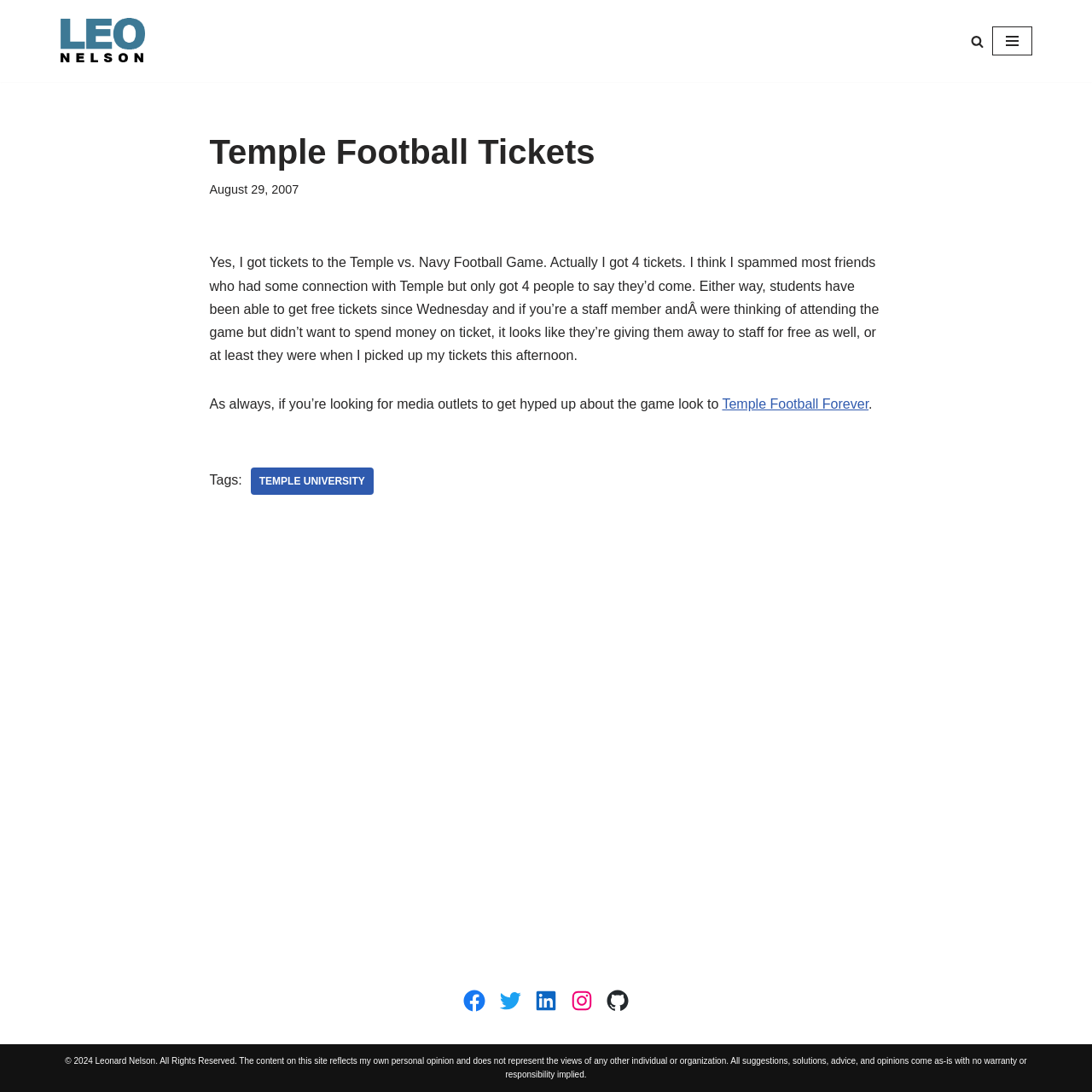Pinpoint the bounding box coordinates of the clickable area necessary to execute the following instruction: "open navigation menu". The coordinates should be given as four float numbers between 0 and 1, namely [left, top, right, bottom].

[0.909, 0.024, 0.945, 0.051]